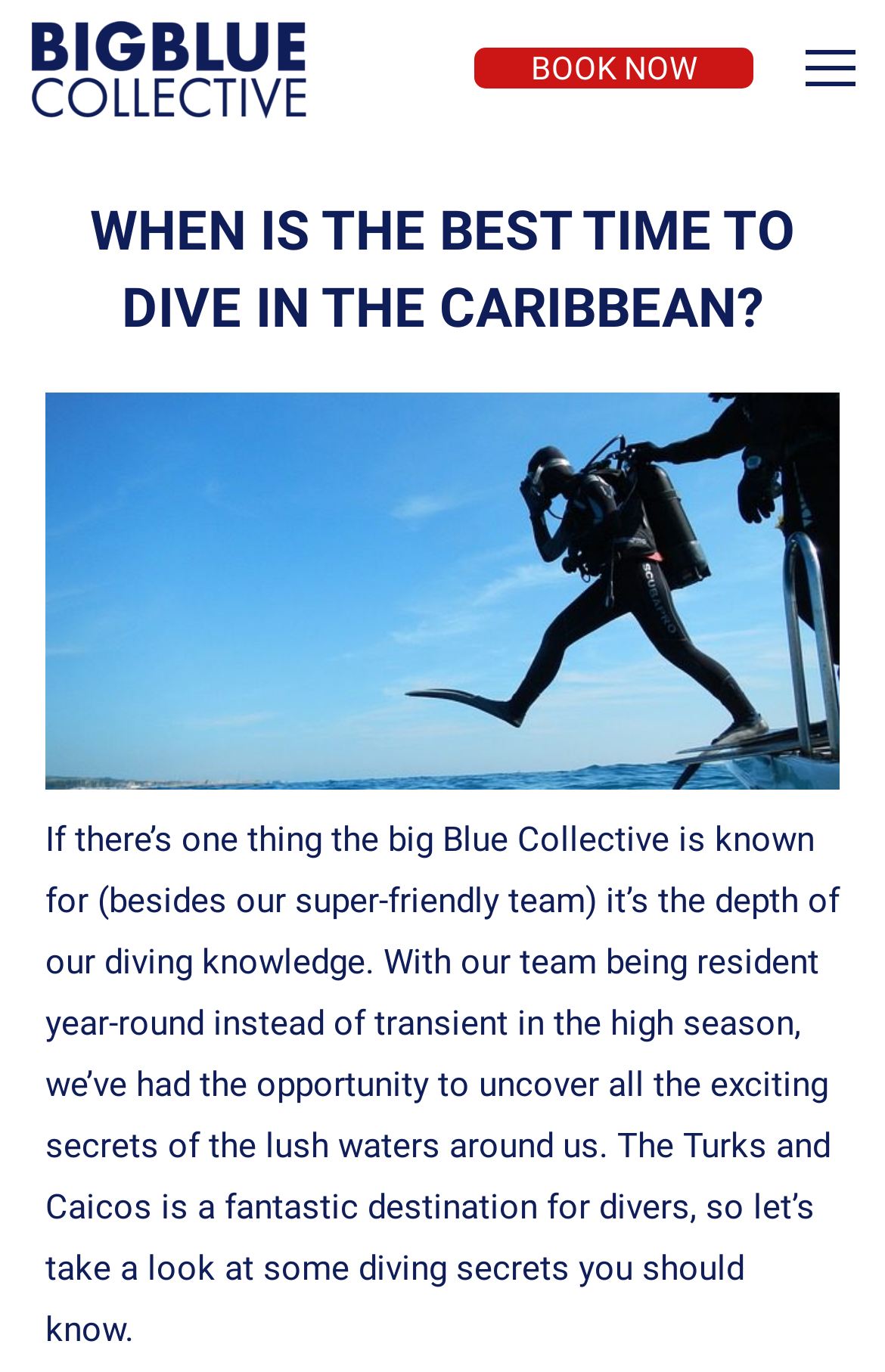Construct a comprehensive caption that outlines the webpage's structure and content.

The webpage appears to be about diving in the Caribbean, specifically in the Turks and Caicos Islands. At the top right corner, there is a mobile menu icon and a "BOOK NOW" link. On the top left, there is a link to "Big Blue Collective" accompanied by an image of the same name.

Below the top navigation, there is a prominent heading that reads "WHEN IS THE BEST TIME TO DIVE IN THE CARIBBEAN?" in a large font size. Underneath the heading, there is a "You are here:" label, followed by an image related to learning to scuba dive in Turks and Caicos.

The main content of the page is a paragraph of text that describes the diving expertise of the Big Blue Collective team, who are resident year-round in the Turks and Caicos Islands. The text highlights the team's knowledge of the local waters and their ability to uncover exciting secrets for divers. The paragraph also mentions that the Turks and Caicos is a fantastic destination for divers and invites readers to explore some diving secrets.